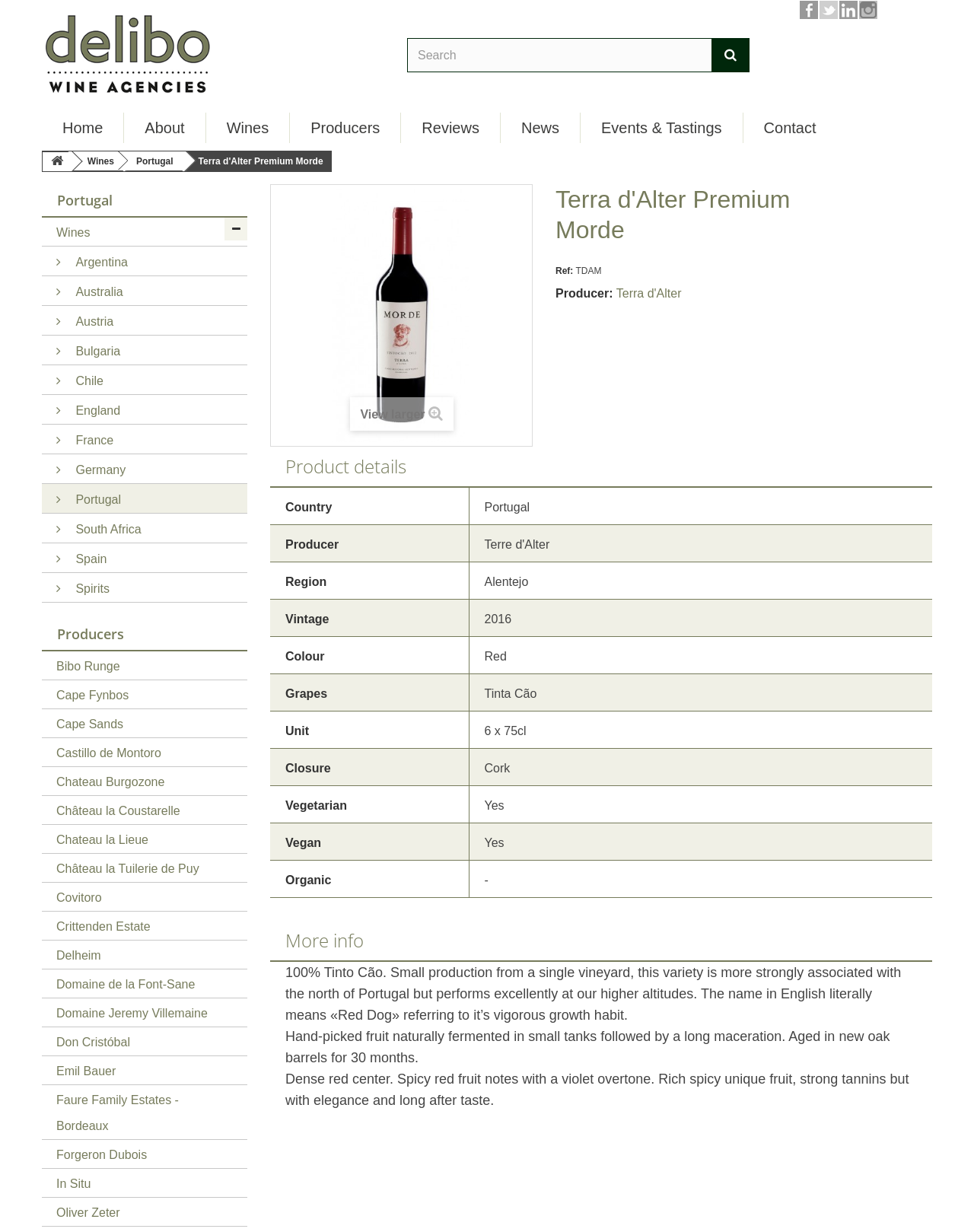Can you identify the bounding box coordinates of the clickable region needed to carry out this instruction: 'Go to Home page'? The coordinates should be four float numbers within the range of 0 to 1, stated as [left, top, right, bottom].

[0.043, 0.091, 0.128, 0.116]